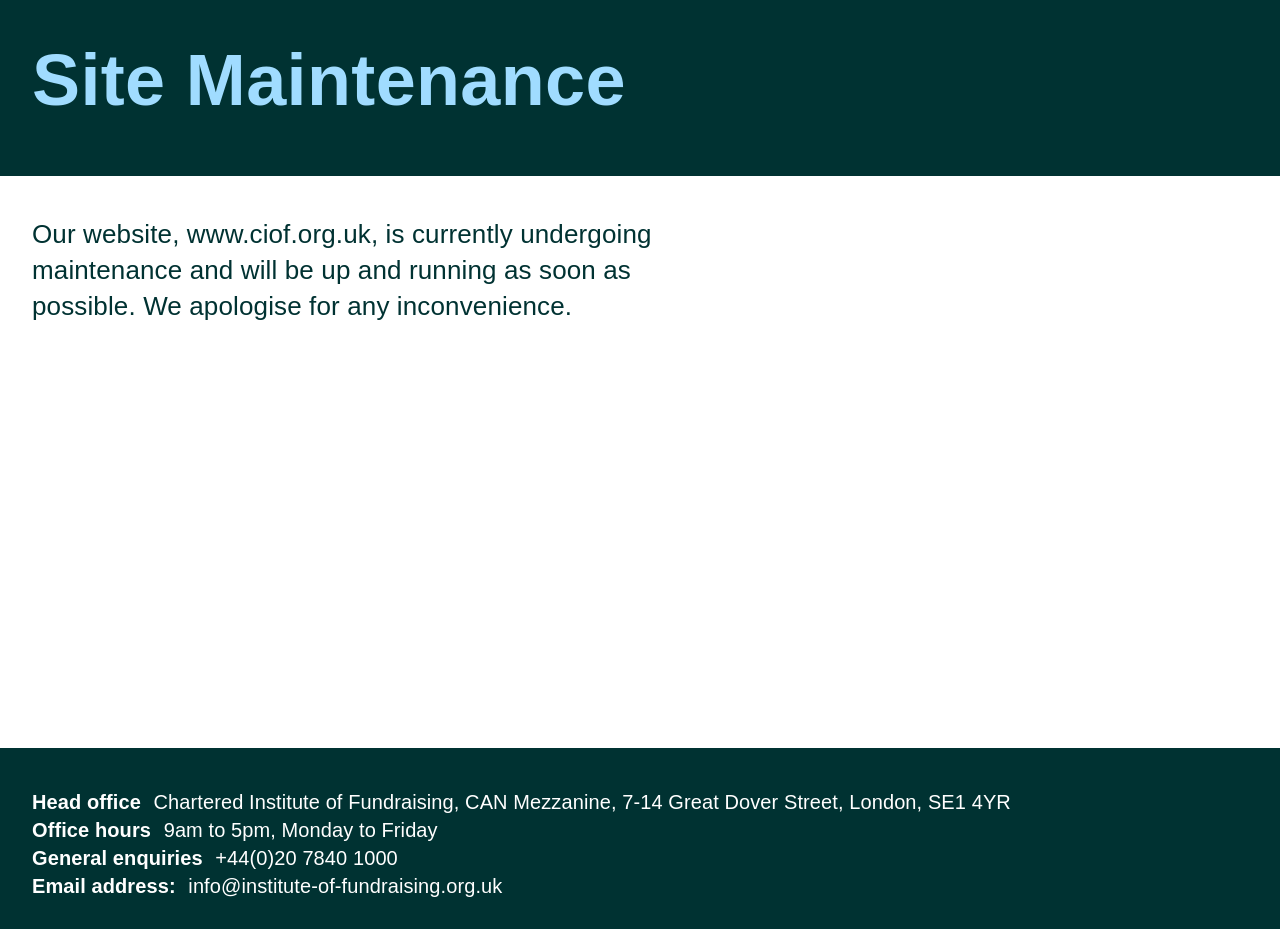What is the purpose of necessary cookies?
Please use the image to deliver a detailed and complete answer.

The purpose of necessary cookies is mentioned in the text 'We use necessary cookies to make our website work.', which indicates that these cookies are essential for the website's functionality.